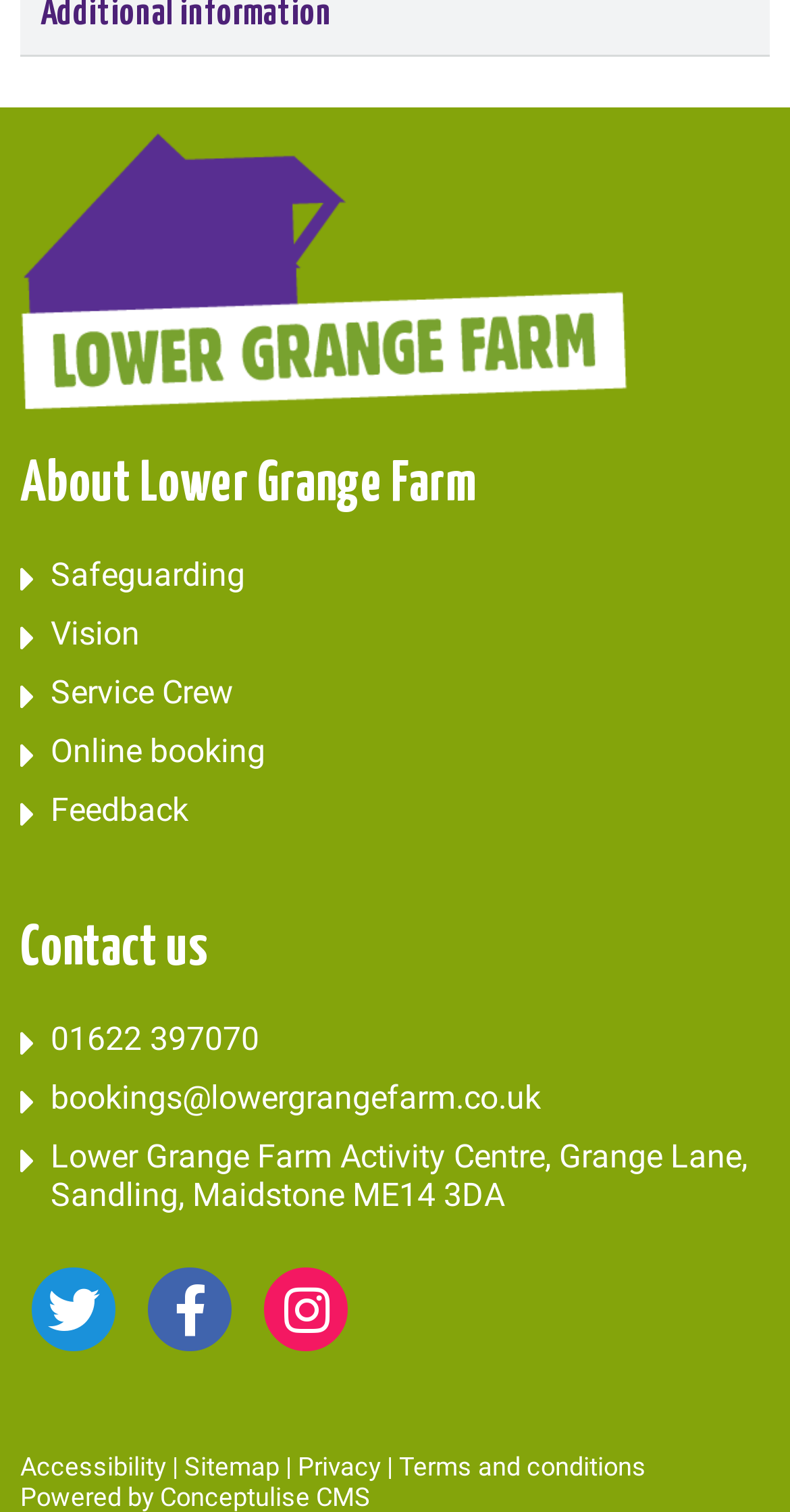Mark the bounding box of the element that matches the following description: "Service Crew".

[0.064, 0.445, 0.295, 0.471]